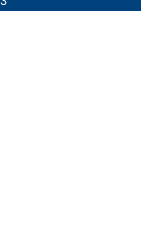Thoroughly describe everything you see in the image.

The image showcases a humorous mug featuring the phrase "Shit Hole Tee Mug - Funny Trump Quote 'Merica Shithole Coffee Cup." This witty design likely appeals to those who appreciate lighthearted political commentary or satire. Positioned within a recommendation section, this product is available for $14.00 and offers a playful take on current events, making it a fun gift or personal item for those who like to express their views with humor. You can find options to view or buy this product through the provided links.